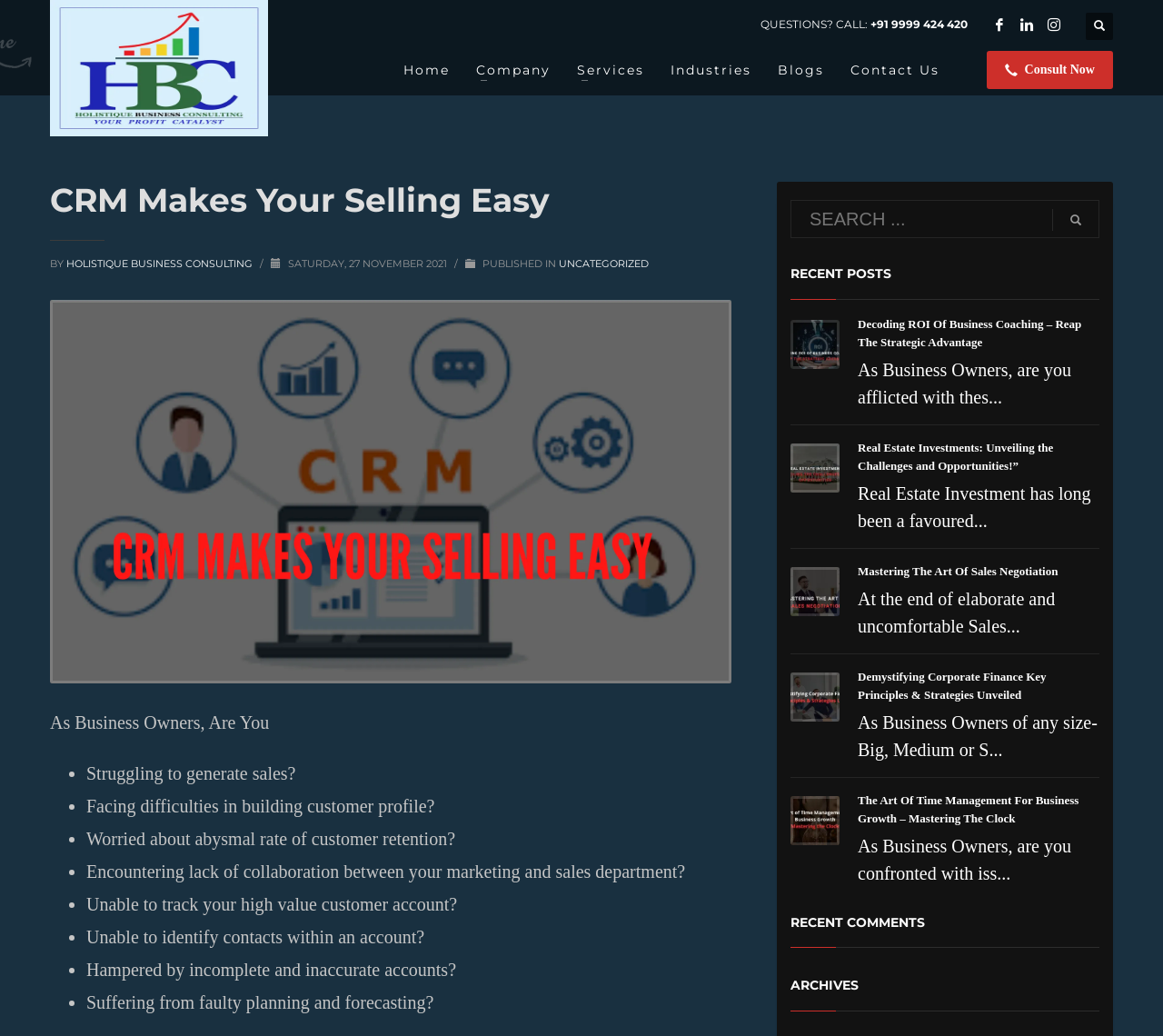How many social media links are present on the webpage?
Please provide a comprehensive answer based on the visual information in the image.

There are four social media links present on the webpage, which are '', '', '', and ''. These links are located at the top right corner of the webpage.